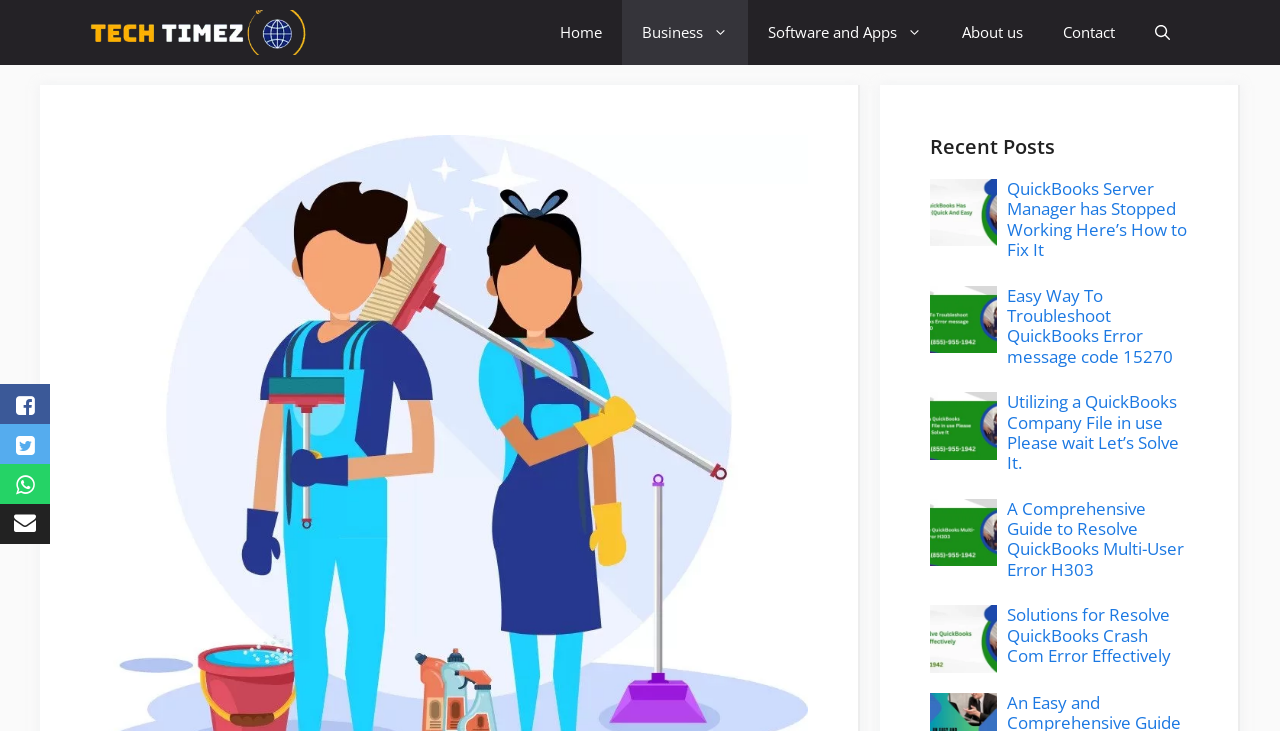Determine the bounding box coordinates of the clickable region to follow the instruction: "Click on the 'Home' link".

[0.422, 0.0, 0.486, 0.089]